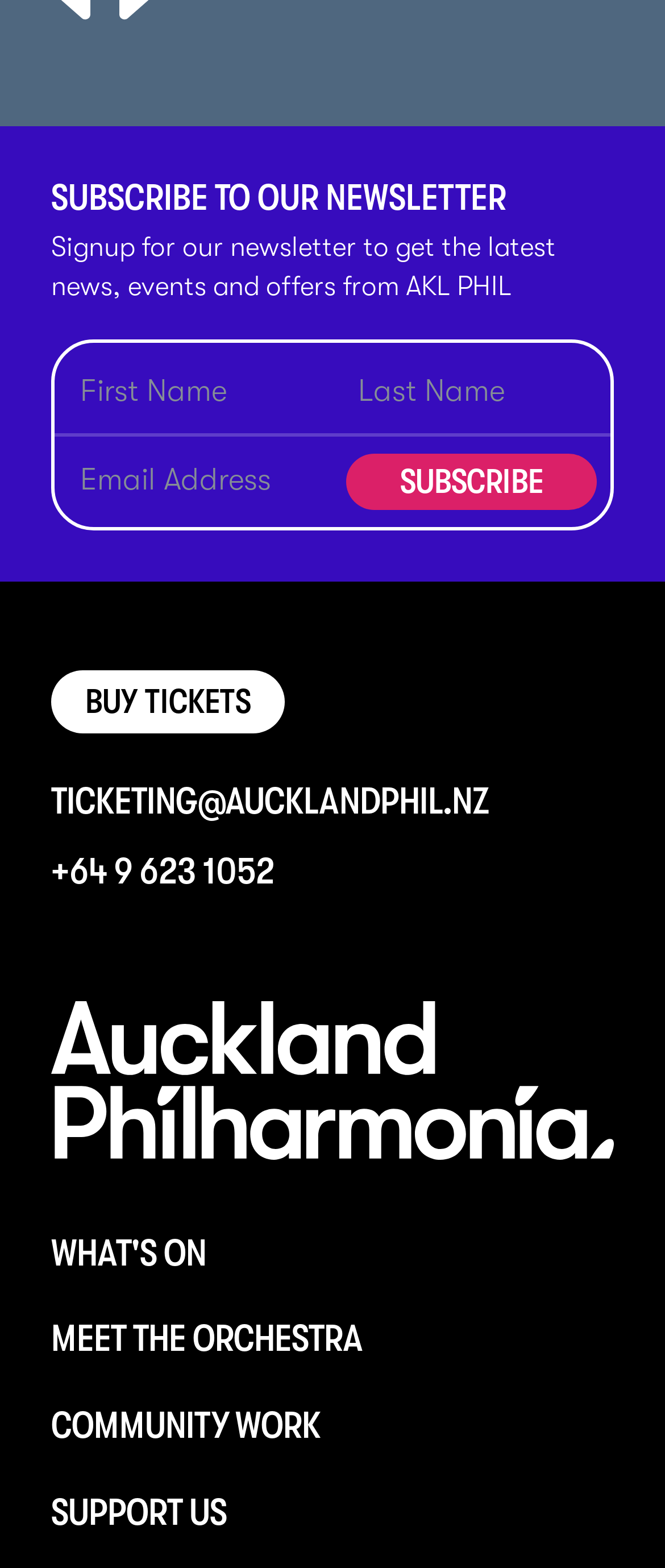Please respond to the question with a concise word or phrase:
How many links are there below the newsletter form?

4